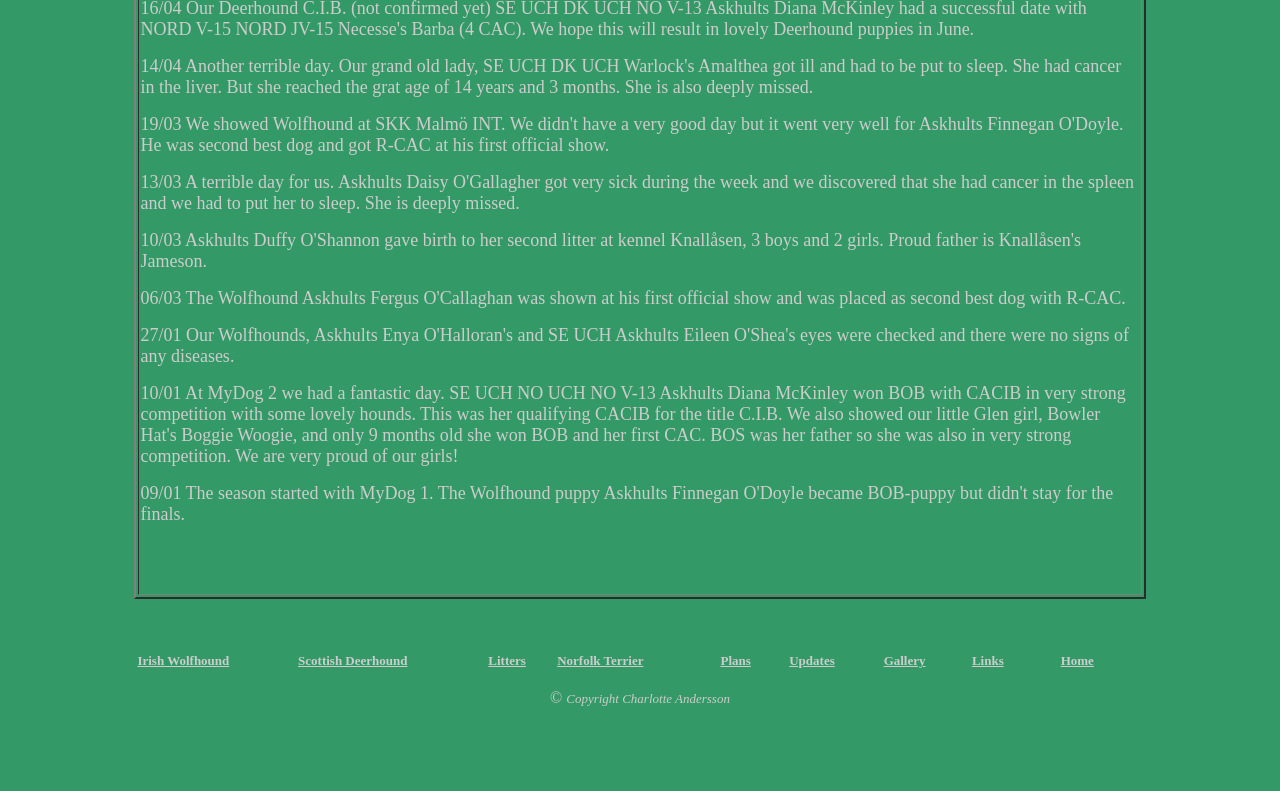Please specify the bounding box coordinates of the clickable section necessary to execute the following command: "go to Home".

[0.829, 0.826, 0.855, 0.845]